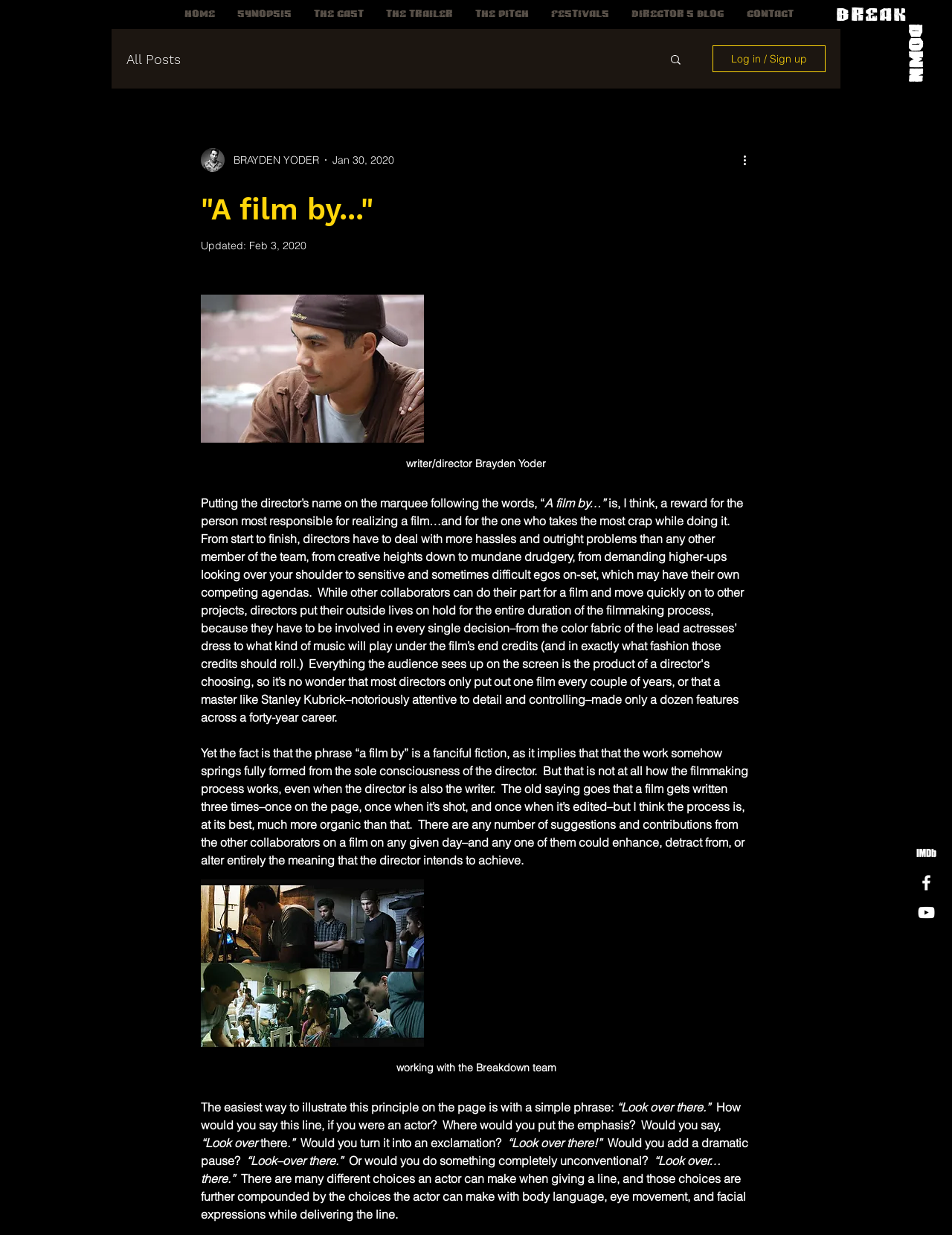Respond to the question below with a single word or phrase:
What is the name of the director?

Brayden Yoder